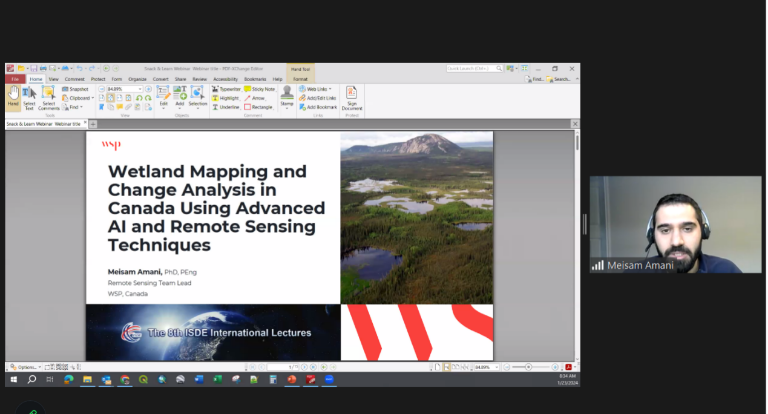Explain in detail what you see in the image.

In this image, Dr. Meisam Amani, the Remote Sensing Team Lead at WSP, is seen presenting his research during the 8th ISDE International Lectures. The presentation is titled "Wetland Mapping and Change Analysis in Canada Using Advanced AI and Remote Sensing Techniques." On the left side of the screen, the presentation slide displays key themes of his talk, emphasizing the use of AI and remote sensing in understanding wetland ecosystems in Canada. An aerial view of Canadian wetlands, showcasing lush greenery and water bodies, illustrates the subject matter of his lecture. Dr. Amani is engaged in the discussion, likely sharing insights from his extensive research, including wetland classification systems and data analysis methodologies used in the study.